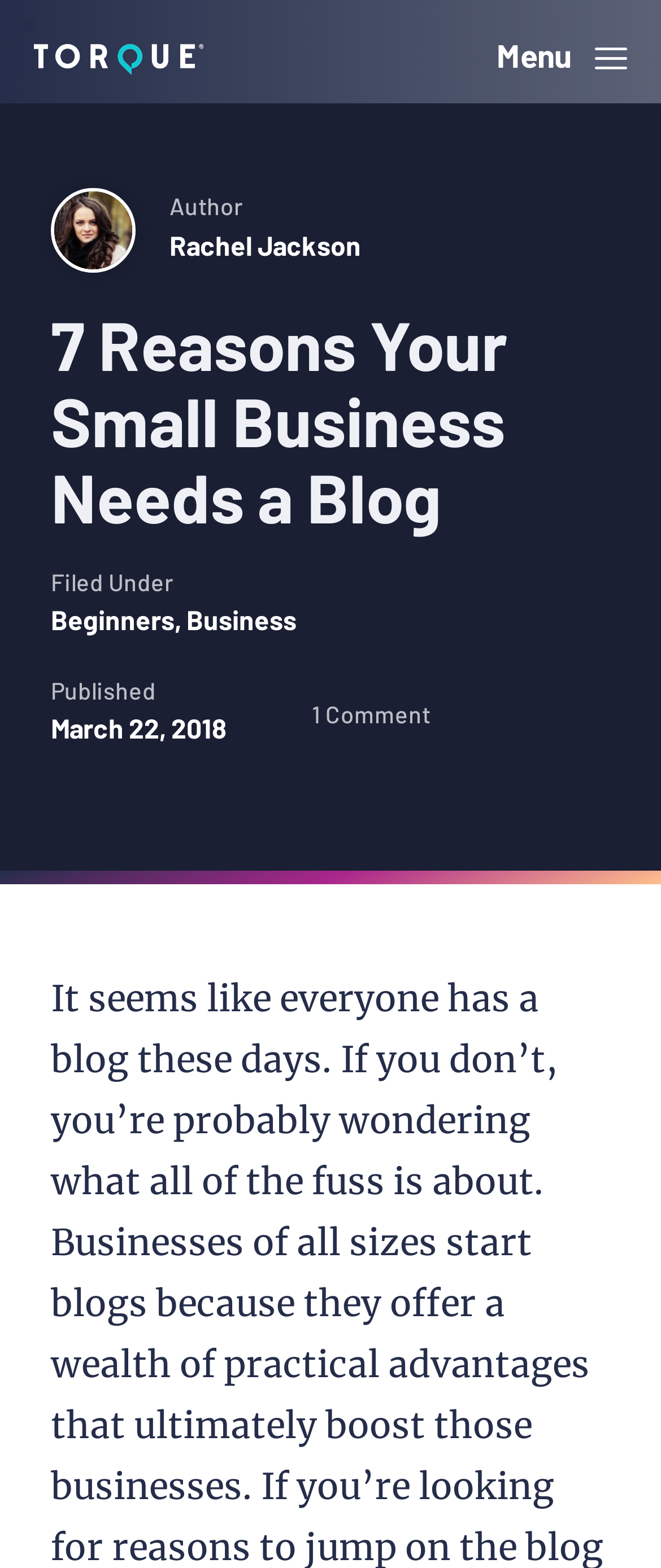When was the blog post published?
Give a comprehensive and detailed explanation for the question.

I found the published date by looking at the 'Published' section, which is located below the categories. The section lists the date 'March 22, 2018', indicating that the blog post was published on this date.